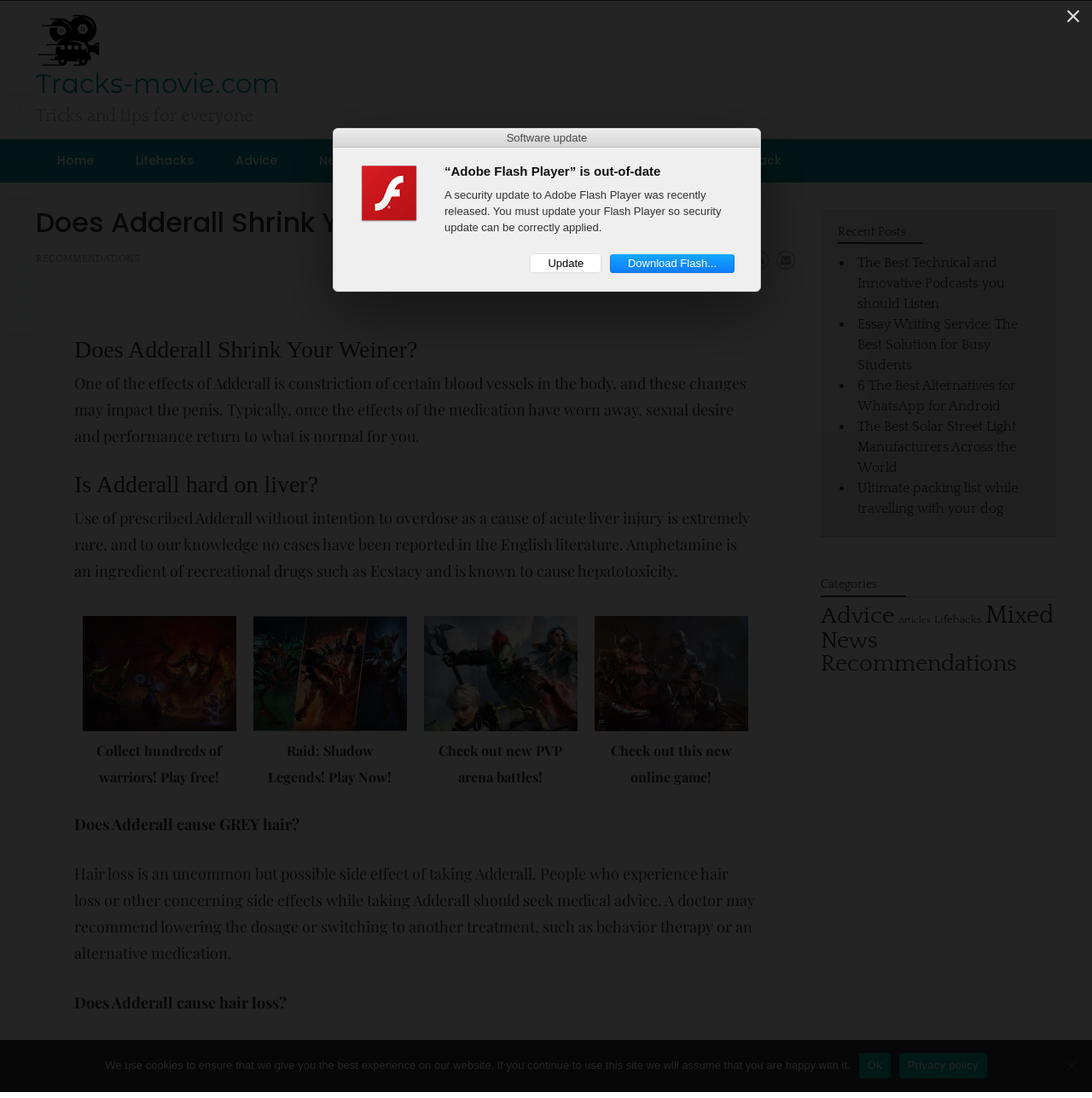Give a detailed explanation of the elements present on the webpage.

This webpage is about the effects of Adderall, a medication, on the human body. At the top, there is a logo and a navigation menu with links to different sections of the website, including Home, Lifehacks, Advice, News, Articles, Mixed, and Recommendations. Below the navigation menu, there is a heading that reads "Does Adderall Shrink Your Weiner?" followed by a brief description of the effects of Adderall on the penis.

The main content of the webpage is divided into sections, each with a heading and a brief description. The sections include "Does Adderall Shrink Your Weiner?", "Is Adderall hard on liver?", and "Does Adderall cause GREY hair?". Each section provides information on the effects of Adderall on the body, including its impact on sexual desire and performance, liver health, and hair loss.

On the right side of the webpage, there is a section with links to recent posts, including articles on technical and innovative podcasts, essay writing services, and solar street light manufacturers. Below this section, there is a list of categories, including Advice, Articles, Lifehacks, Mixed, News, and Recommendations, each with a link to a corresponding page.

At the bottom of the webpage, there are social media links, including Facebook, Twitter, Email, Reddit, WhatsApp, Messenger, Telegram, and Share. There is also a cookie notice dialog box that informs users about the website's use of cookies and provides links to the privacy policy and an "Ok" button to accept the terms.

Throughout the webpage, there are several advertisements, including banners and links to online games and other websites.